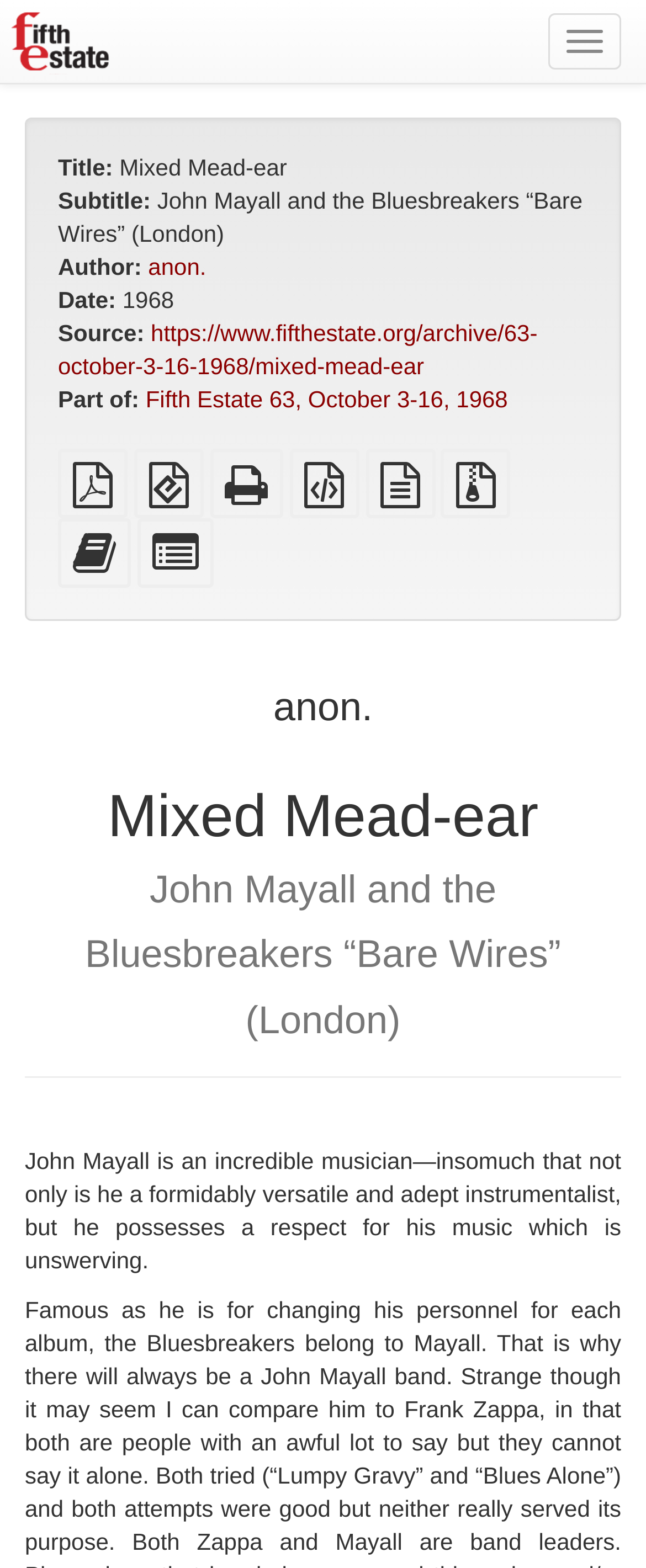Write a detailed summary of the webpage, including text, images, and layout.

The webpage appears to be an archived article from the Fifth Estate publication, dated October 3-16, 1968. At the top, there is a button to toggle navigation, followed by a link to the Fifth Estate Archive, accompanied by a small image. 

Below this, the title "Mixed Mead-ear" is displayed prominently, with a subtitle "John Mayall and the Bluesbreakers “Bare Wires” (London)" written in a slightly smaller font. The author, "anon.", is credited to the right of the title. The date "1968" is listed below the subtitle.

The article's source, "Fifth Estate 63, October 3-16, 1968", is mentioned, along with links to download the article in various formats, such as PDF, EPUB, and HTML. There are also links to access the source files and add the text to a bookbuilder.

The main content of the article begins with a heading that repeats the title and author, followed by a brief introduction to John Mayall, describing him as an incredible musician with a strong respect for his music.